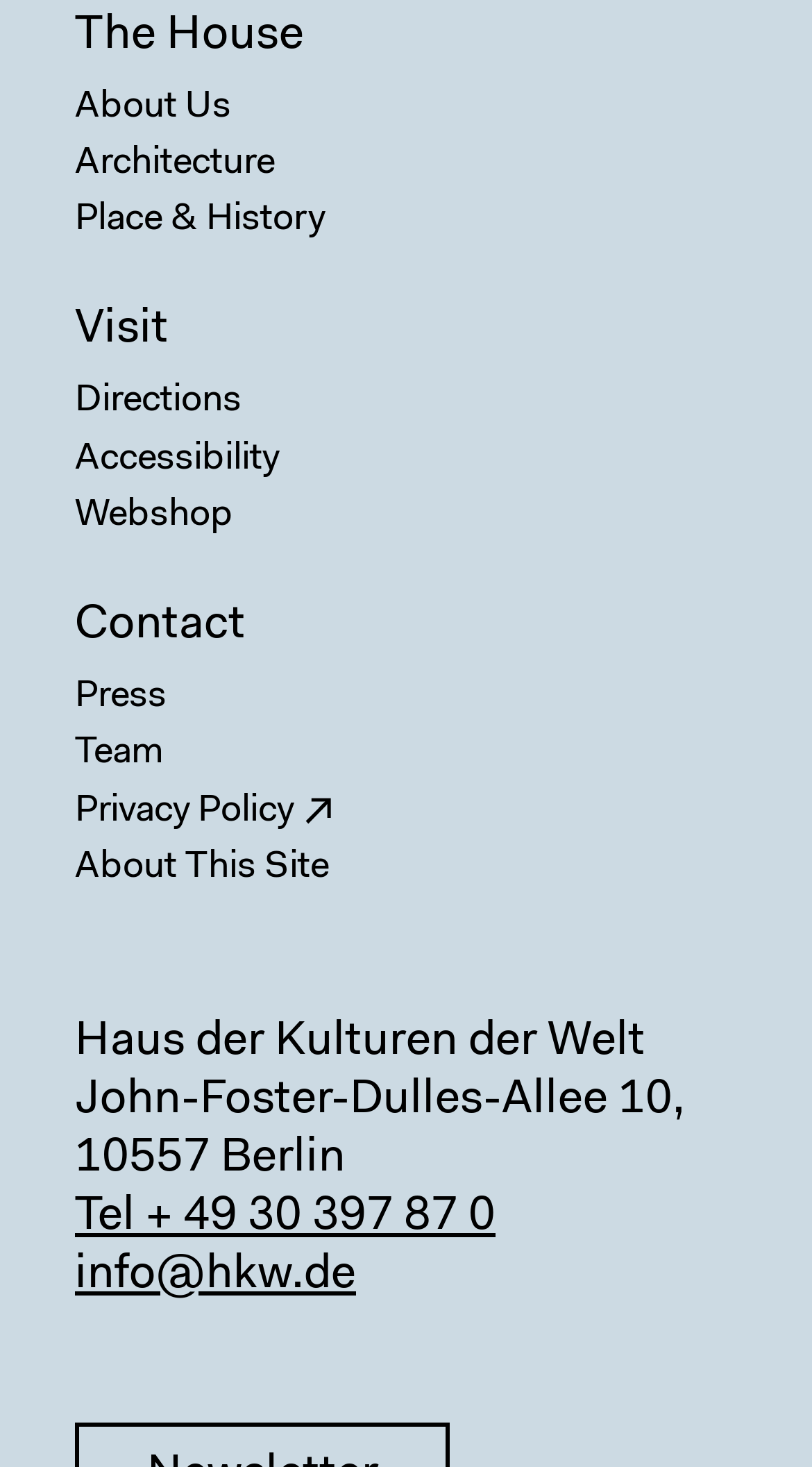Bounding box coordinates should be provided in the format (top-left x, top-left y, bottom-right x, bottom-right y) with all values between 0 and 1. Identify the bounding box for this UI element: Webshop

[0.092, 0.333, 0.908, 0.372]